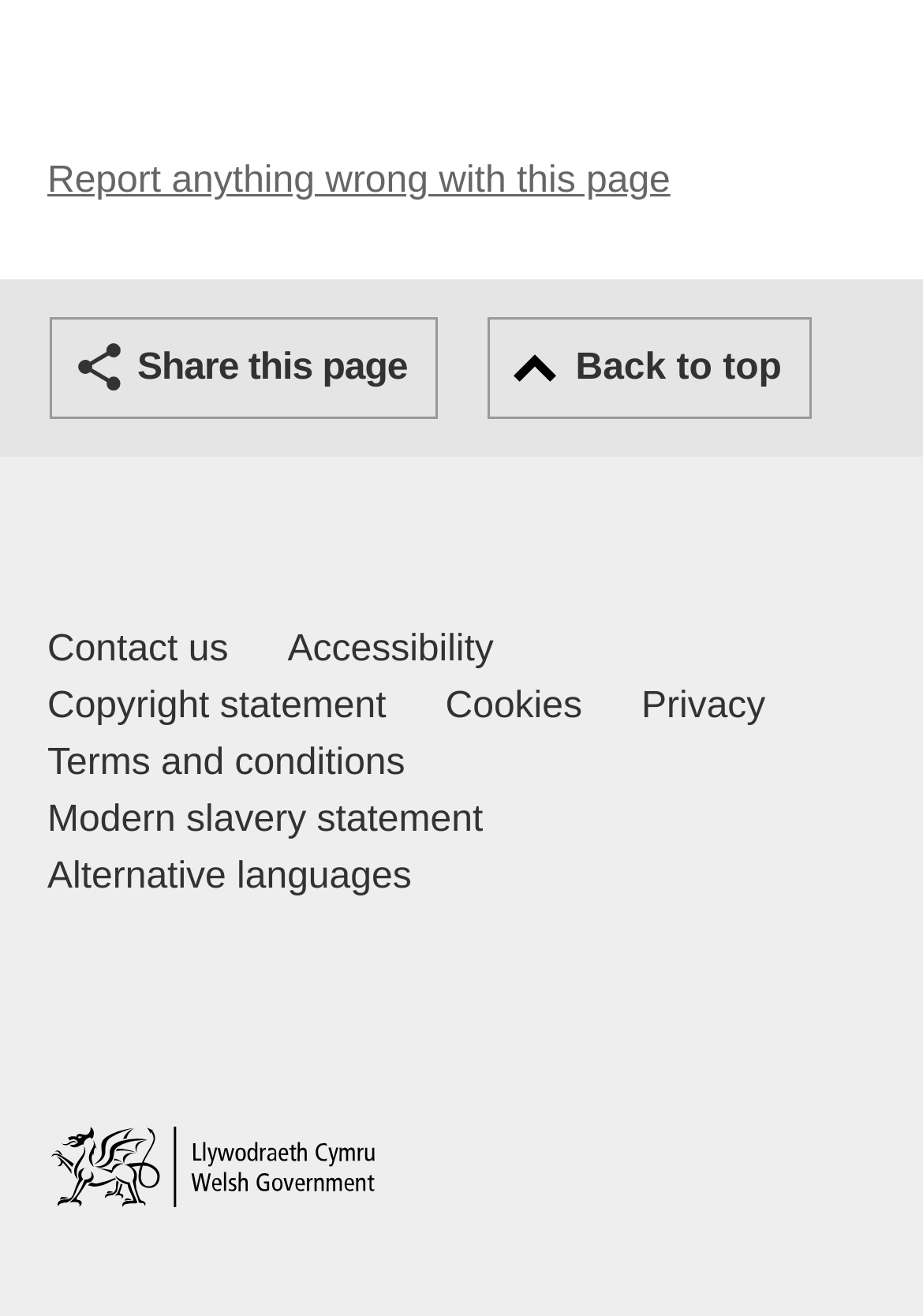Given the following UI element description: "Privacy", find the bounding box coordinates in the webpage screenshot.

[0.695, 0.516, 0.829, 0.559]